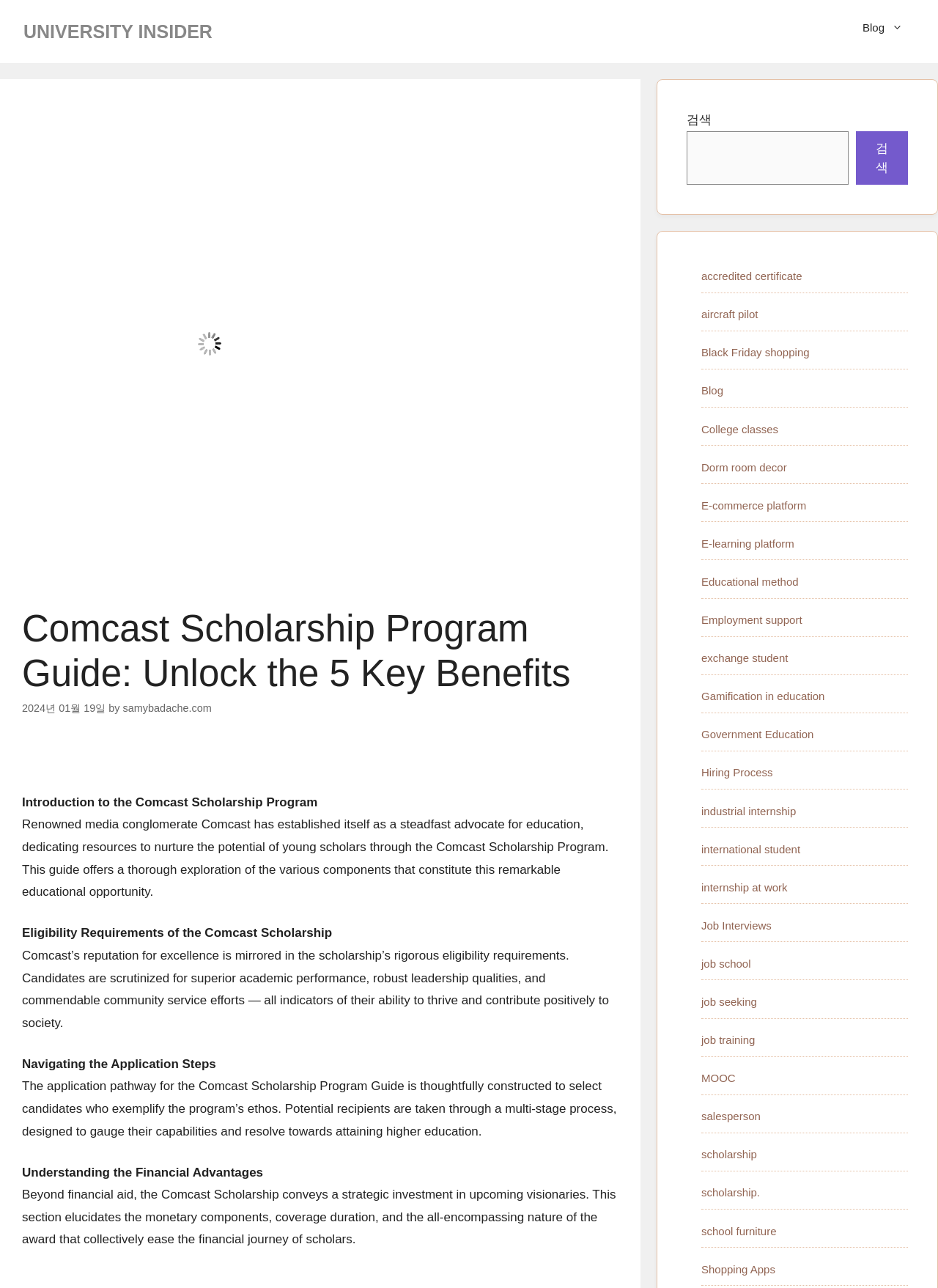What are the three key qualities that candidates are scrutinized for in the eligibility requirements?
Based on the content of the image, thoroughly explain and answer the question.

The answer can be found in the section 'Eligibility Requirements of the Comcast Scholarship', where it is mentioned that 'Candidates are scrutinized for superior academic performance, robust leadership qualities, and commendable community service efforts — all indicators of their ability to thrive and contribute positively to society.'